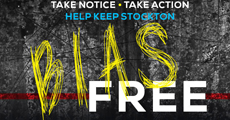What is the purpose of the phrases above the main message?
Please answer the question as detailed as possible.

The phrases 'TAKE NOTICE • TAKE ACTION' and 'HELP KEEP STOCKTON' are illustrated in a smaller font above the main message, which implies that they are meant to encourage viewers to actively participate in promoting an environment free from bias.